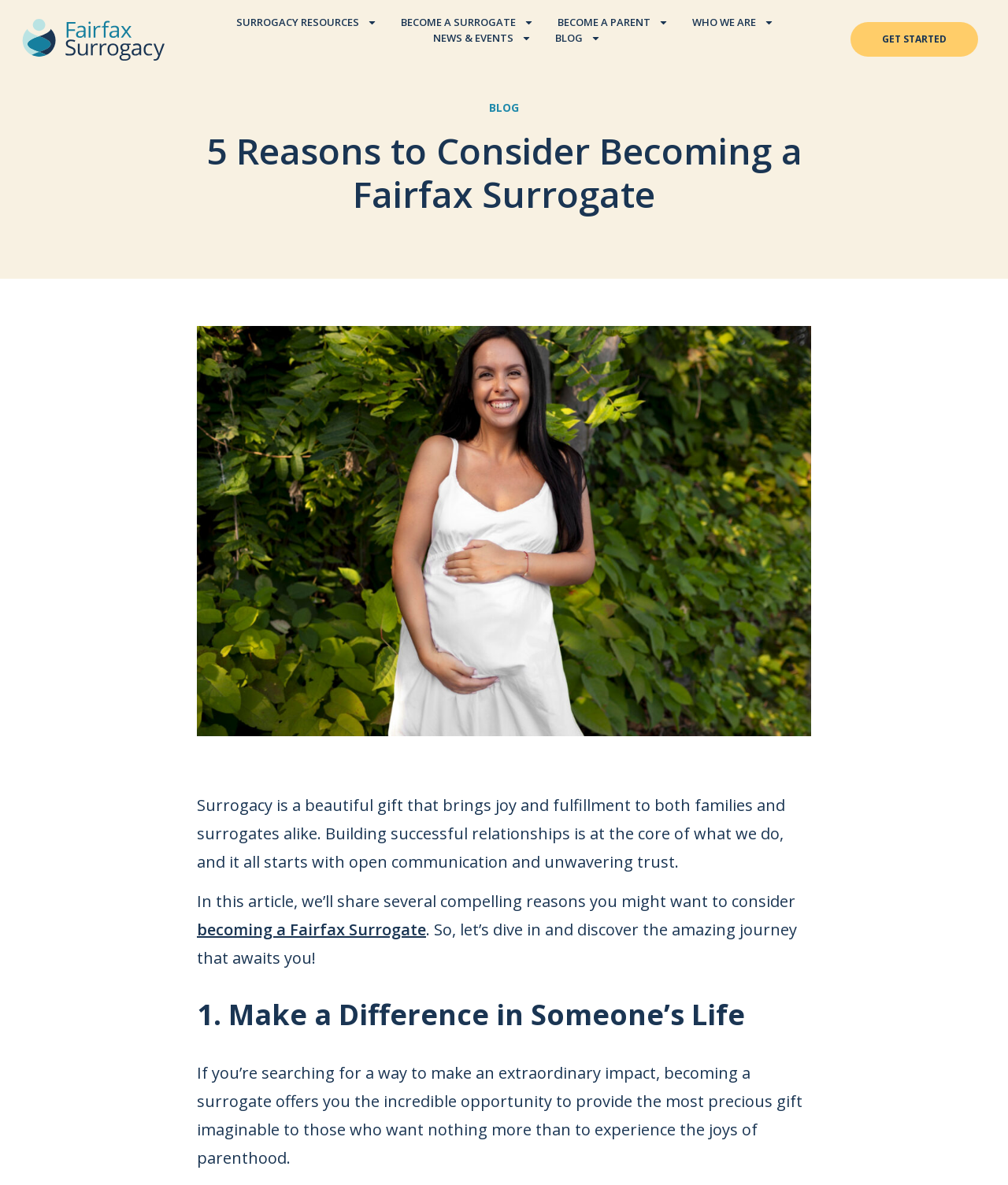Please locate the bounding box coordinates for the element that should be clicked to achieve the following instruction: "Get started". Ensure the coordinates are given as four float numbers between 0 and 1, i.e., [left, top, right, bottom].

[0.843, 0.019, 0.97, 0.048]